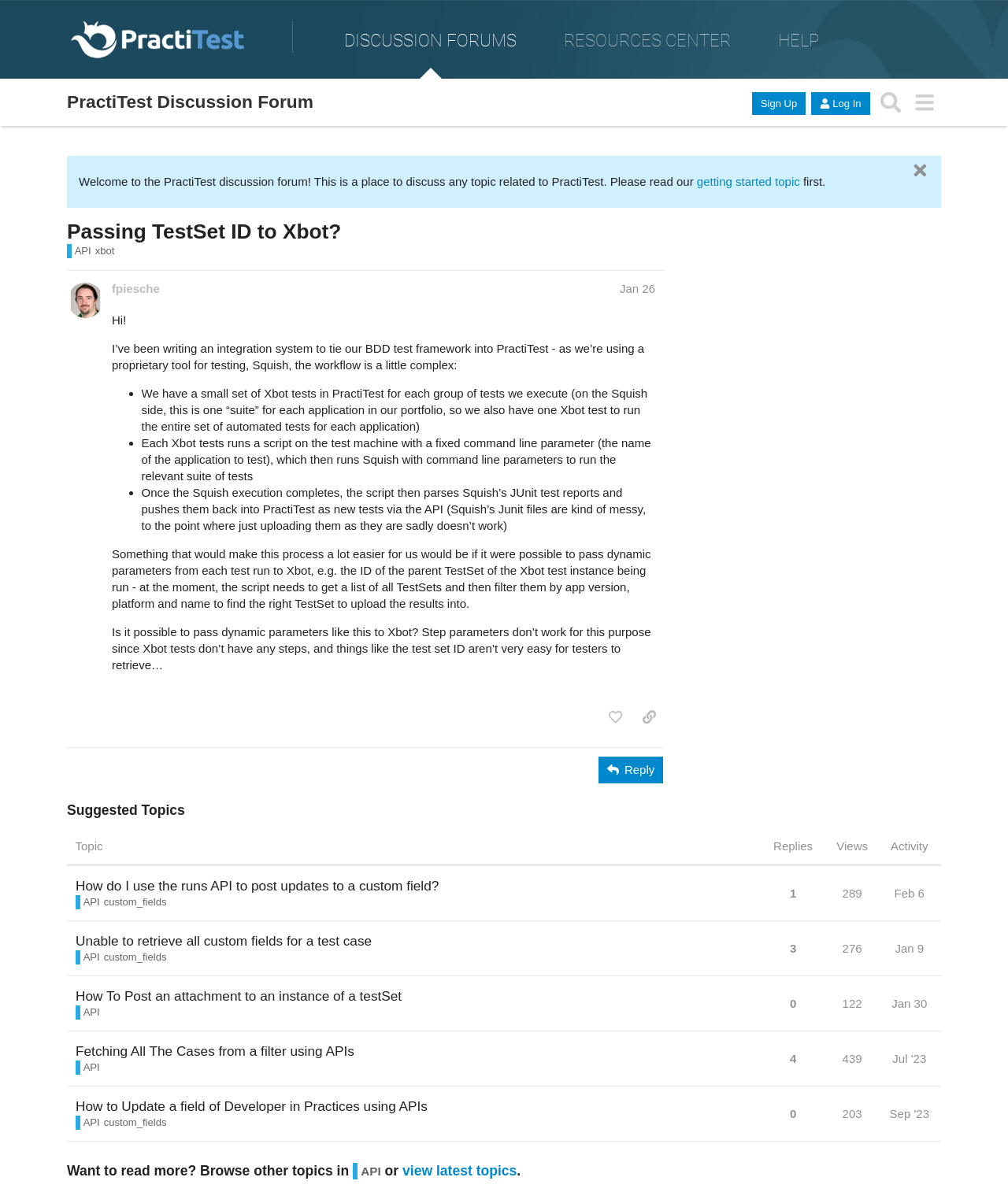Please determine the bounding box coordinates of the element to click in order to execute the following instruction: "View suggested topics". The coordinates should be four float numbers between 0 and 1, specified as [left, top, right, bottom].

[0.066, 0.672, 0.934, 0.688]